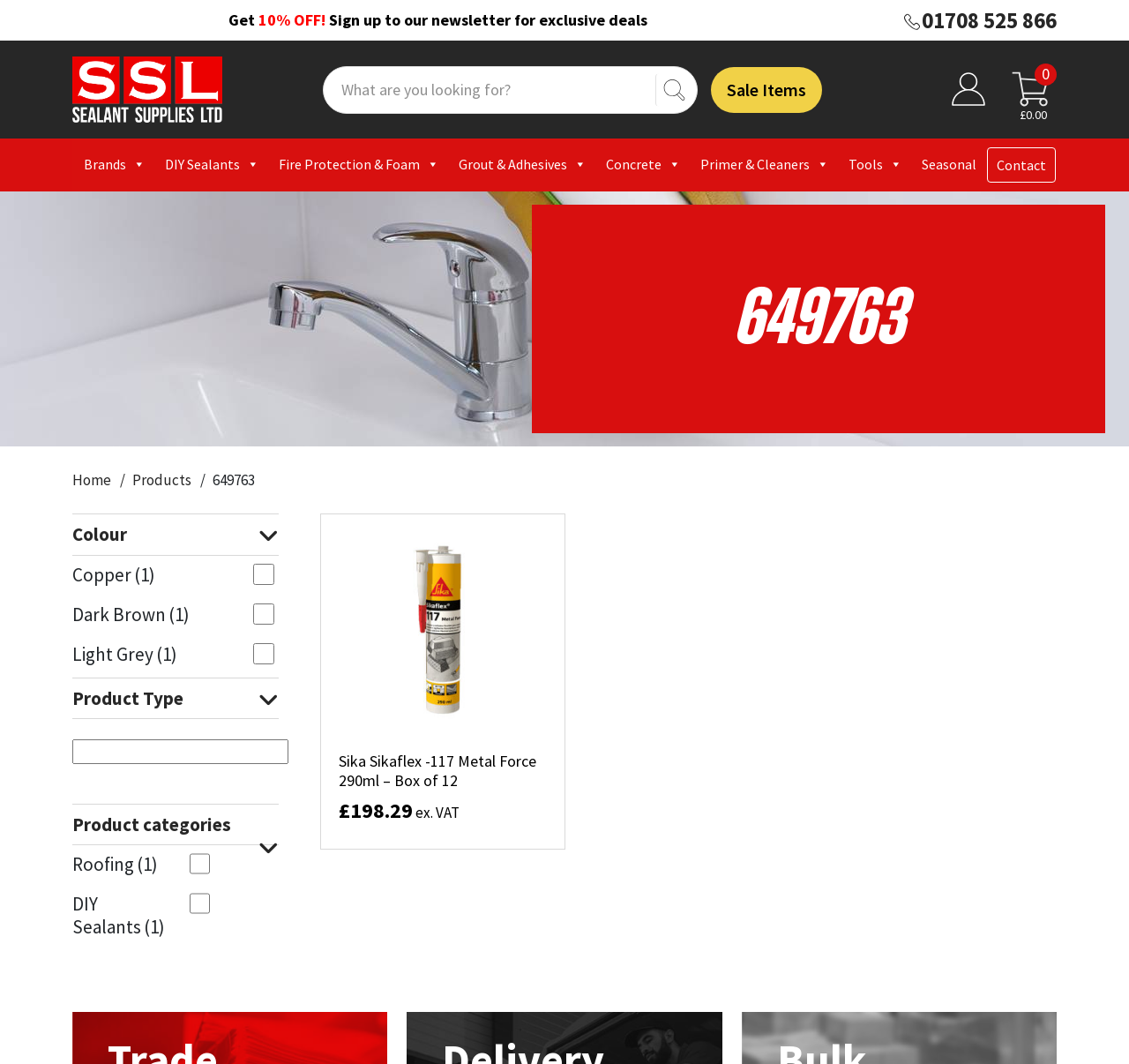What is the phone number to call for assistance?
Please answer the question as detailed as possible.

I found the phone number by looking at the top right corner of the webpage, where there is a call icon and a link with the phone number '01708 525 866'.